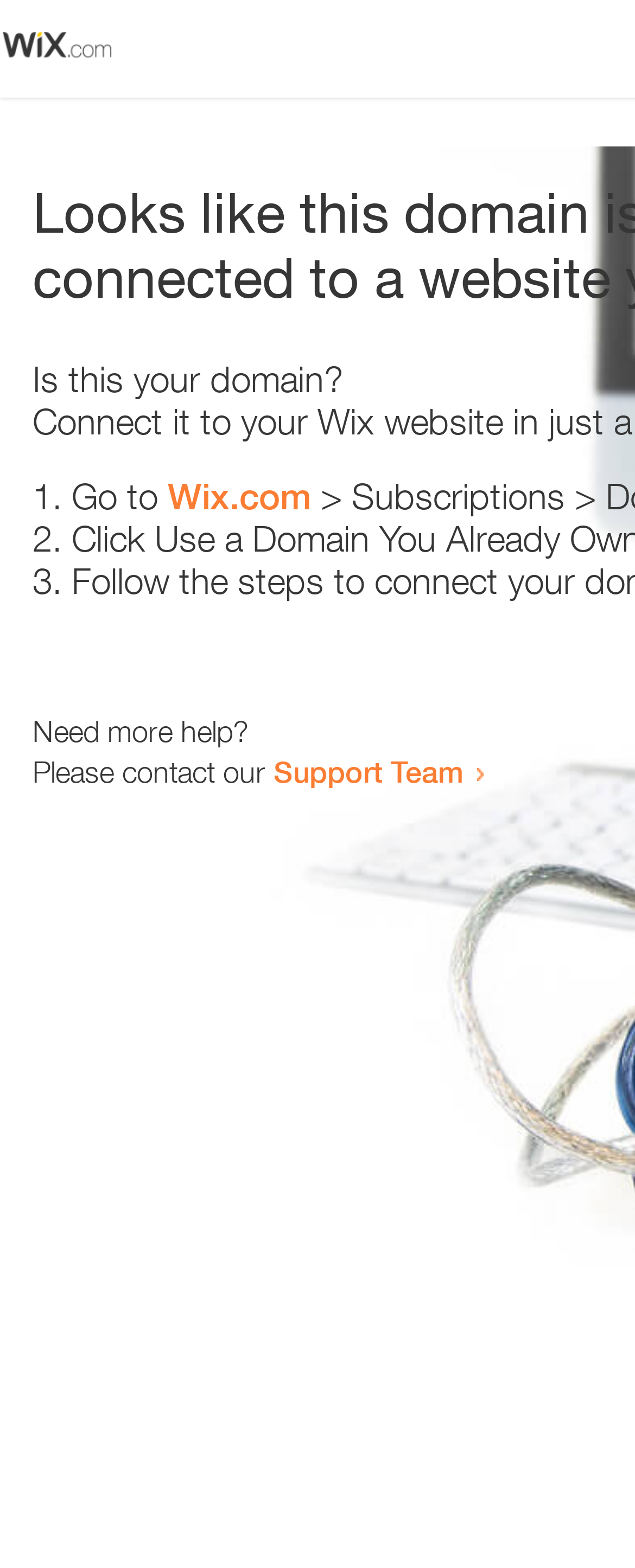What is the tone of the webpage?
Relying on the image, give a concise answer in one word or a brief phrase.

Helpful